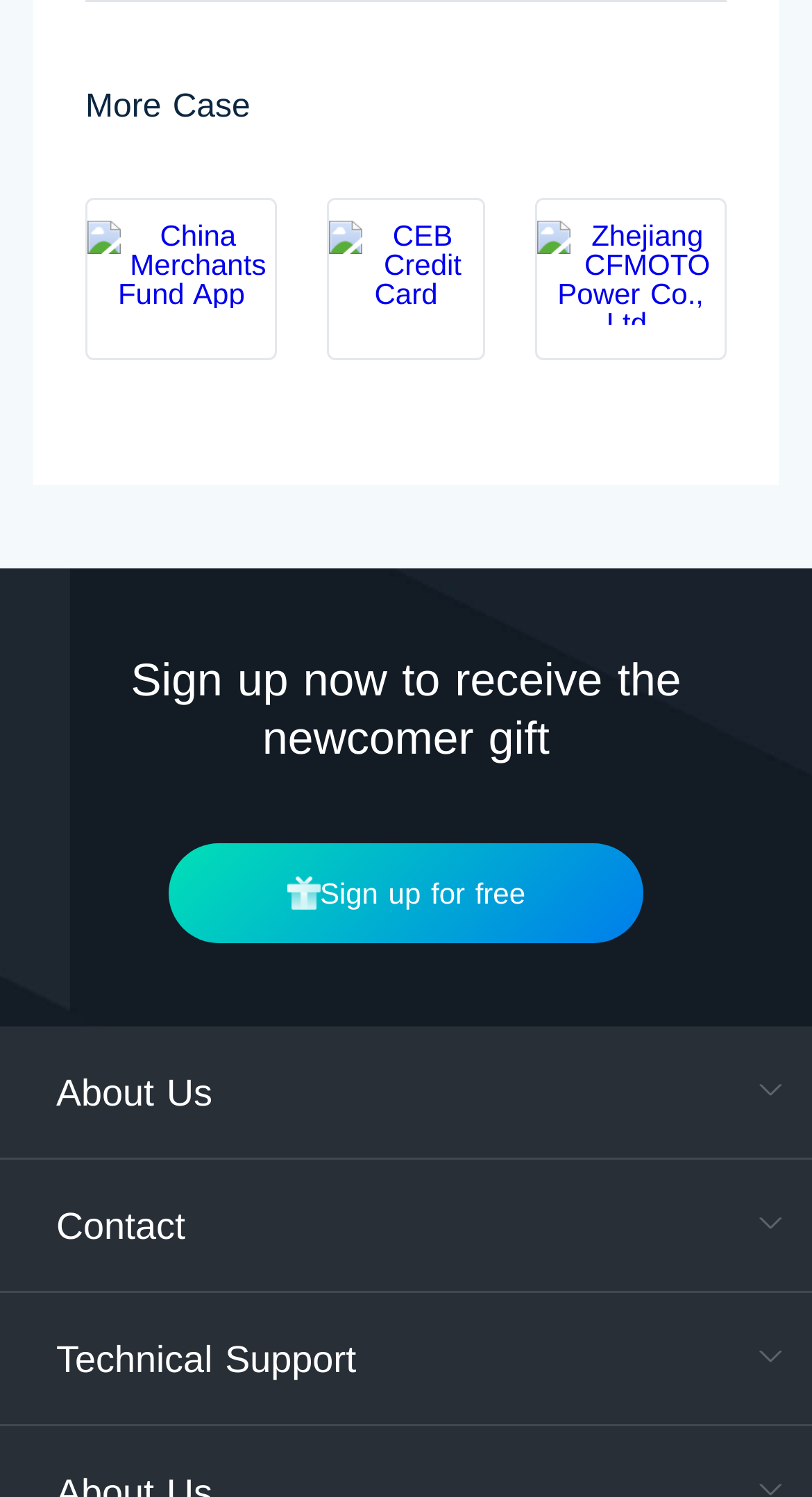Locate the bounding box of the UI element defined by this description: "alt="Zhejiang CFMOTO Power Co., Ltd."". The coordinates should be given as four float numbers between 0 and 1, formatted as [left, top, right, bottom].

[0.658, 0.132, 0.895, 0.241]